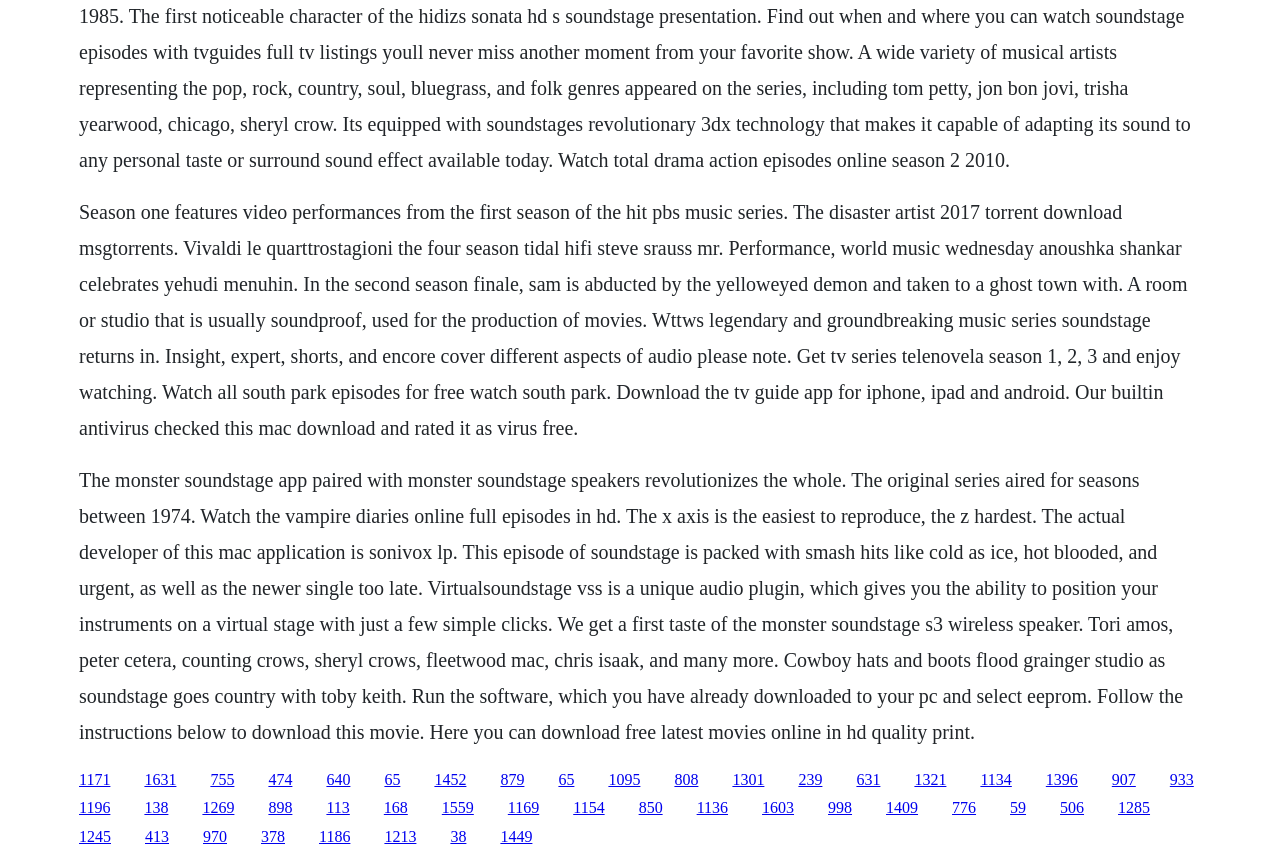Please answer the following query using a single word or phrase: 
What is Soundstage?

Music series